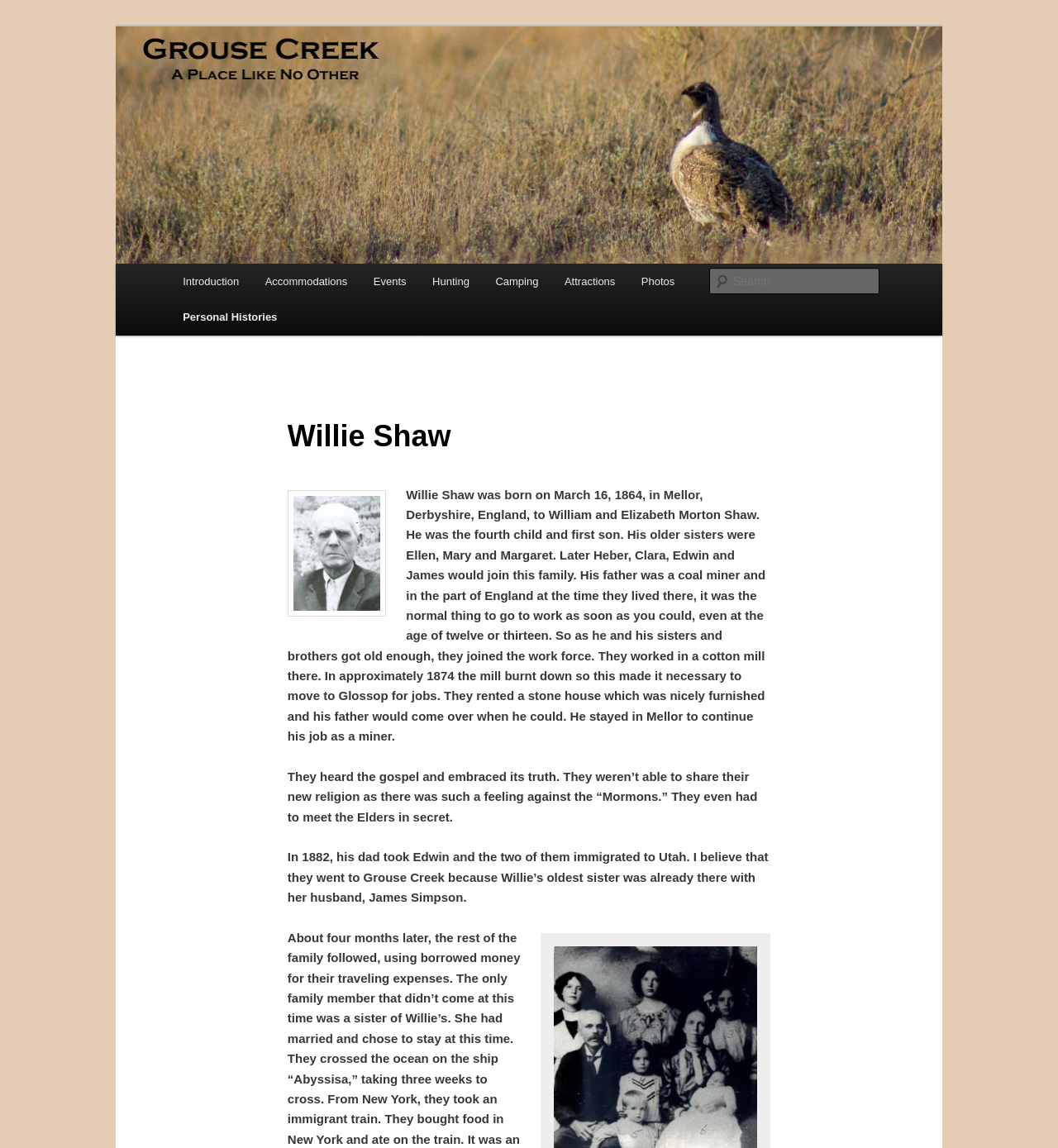Please find the bounding box coordinates of the element that you should click to achieve the following instruction: "Click on the 'Introduction' link". The coordinates should be presented as four float numbers between 0 and 1: [left, top, right, bottom].

[0.16, 0.23, 0.238, 0.261]